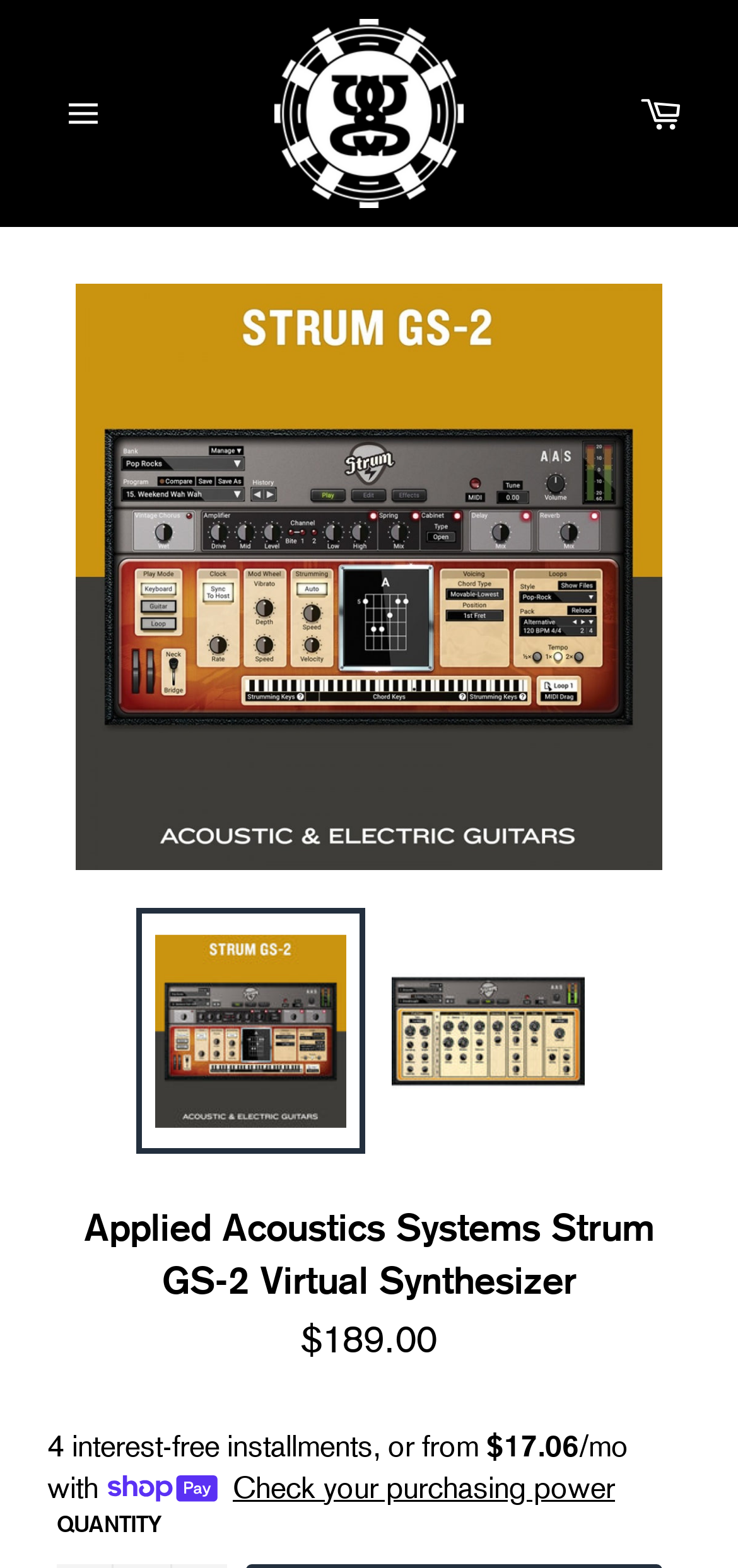What is the payment option shown on the webpage?
Please look at the screenshot and answer using one word or phrase.

Shop Pay